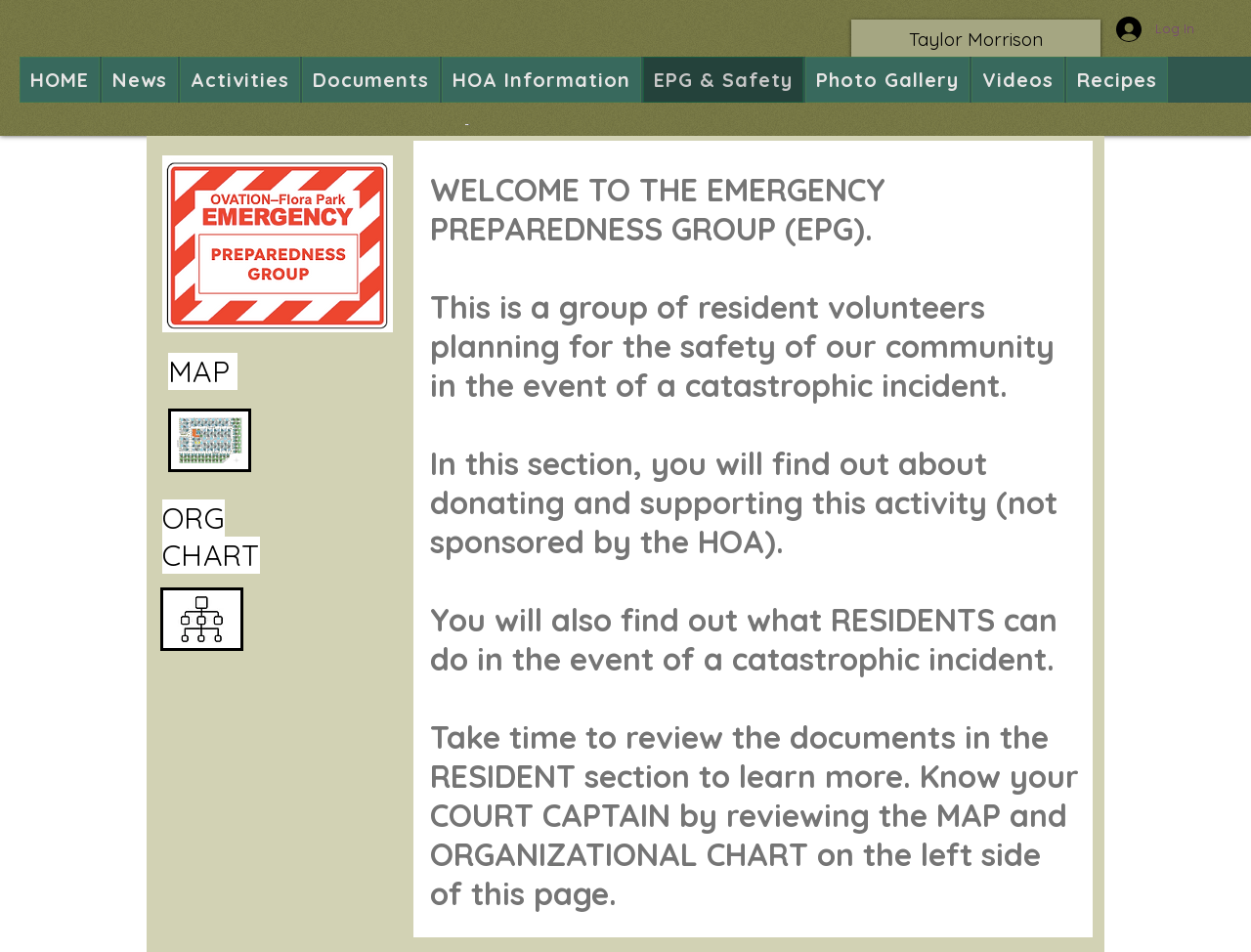Using the details in the image, give a detailed response to the question below:
What is the role of a COURT CAPTAIN?

The webpage mentions that residents should know their COURT CAPTAIN by reviewing the MAP and ORGANIZATIONAL CHART, but it does not explicitly state what the role of a COURT CAPTAIN is. Therefore, I cannot determine the answer based on the provided webpage.